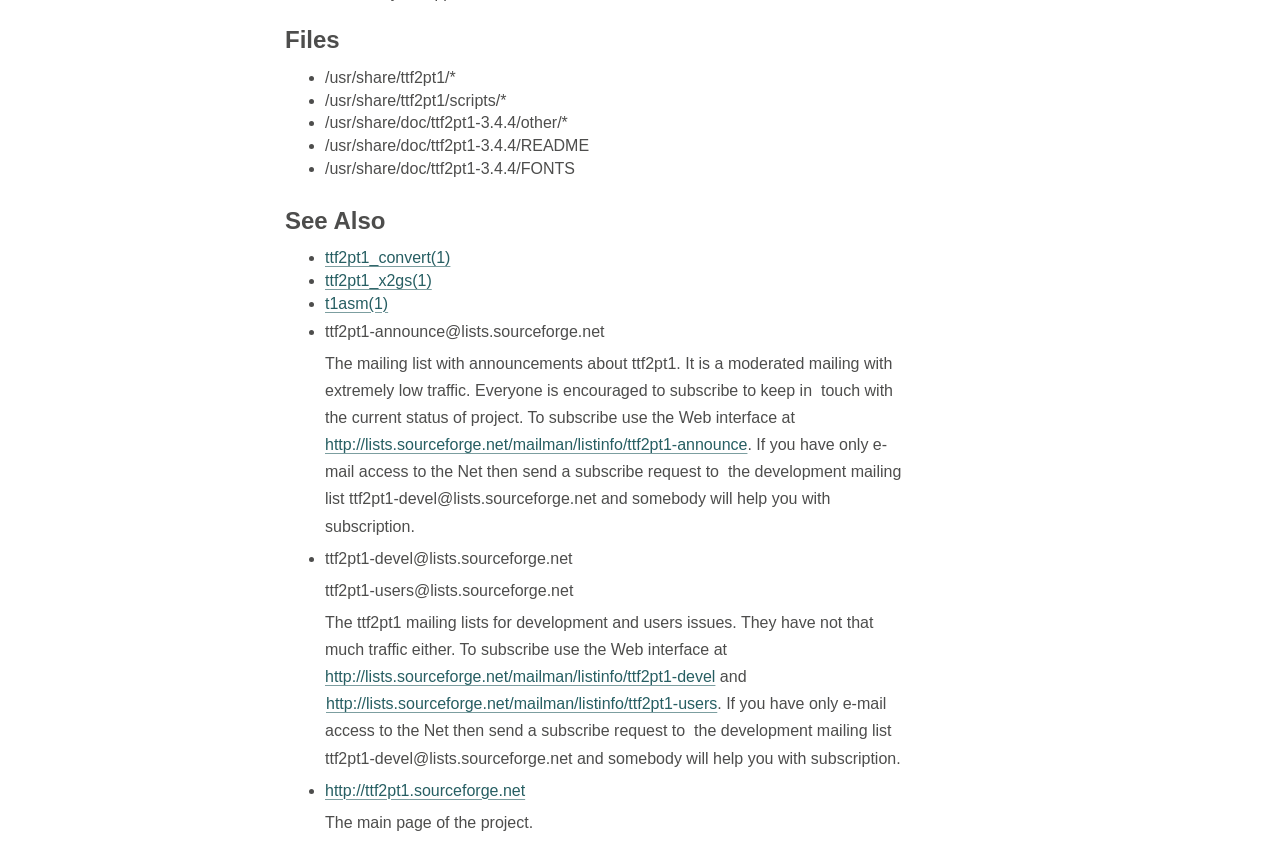Can you determine the bounding box coordinates of the area that needs to be clicked to fulfill the following instruction: "Click on See Also"?

[0.223, 0.255, 0.301, 0.275]